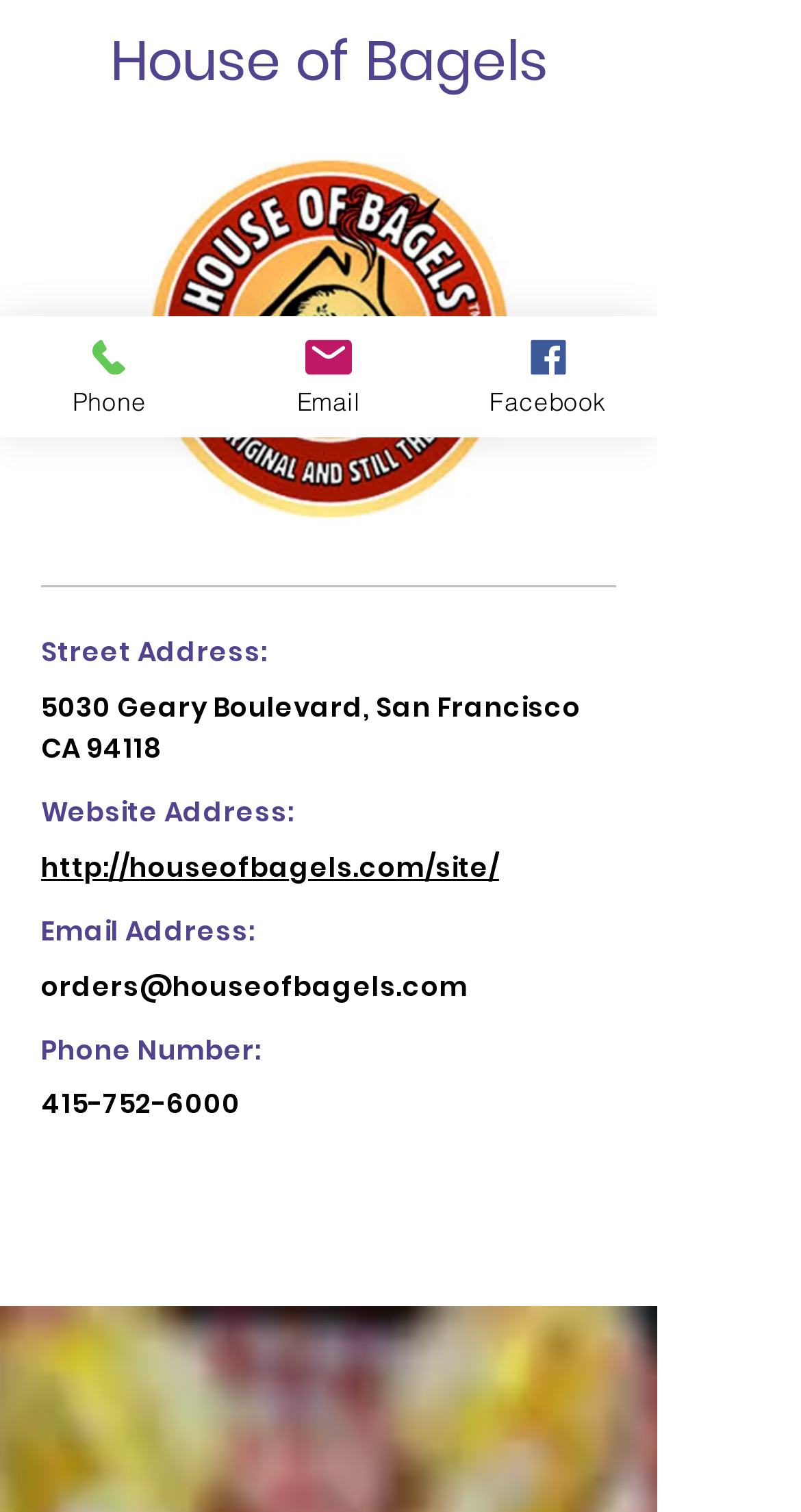Show the bounding box coordinates for the HTML element described as: "Phone".

[0.0, 0.209, 0.274, 0.289]